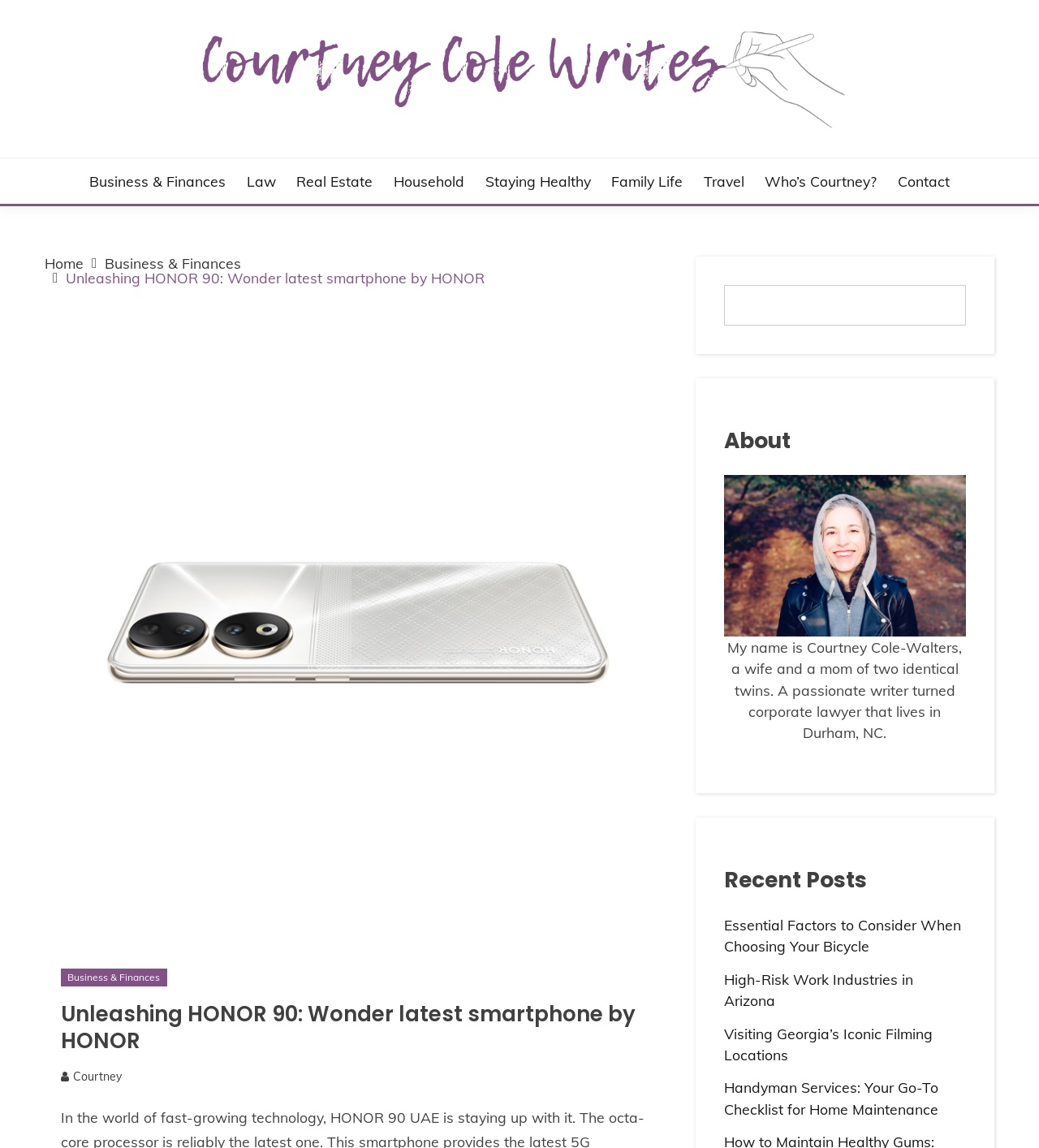What is the location of the search box on the webpage?
Deliver a detailed and extensive answer to the question.

I found the answer by looking at the bounding box coordinates of the search box element, which is [0.697, 0.248, 0.93, 0.284], indicating that it is located at the top right of the webpage.